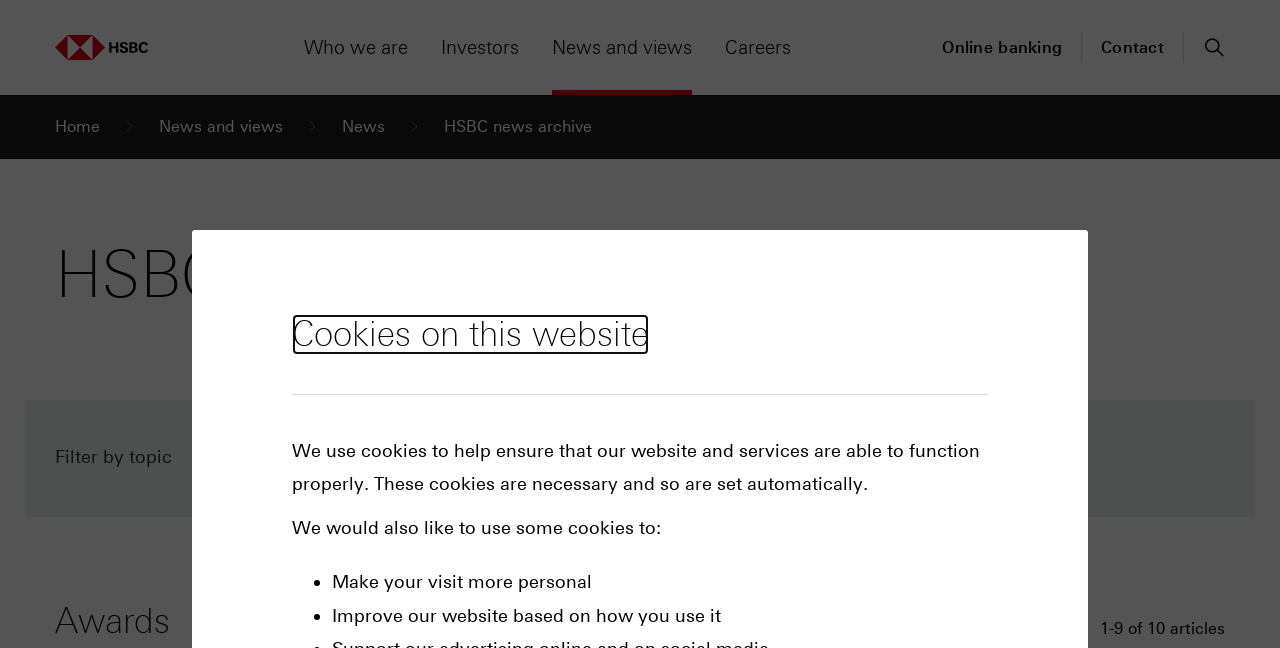Refer to the screenshot and give an in-depth answer to this question: How many list markers are there?

There are two list markers (•) in the webpage, each preceding a statement about the use of some cookies.